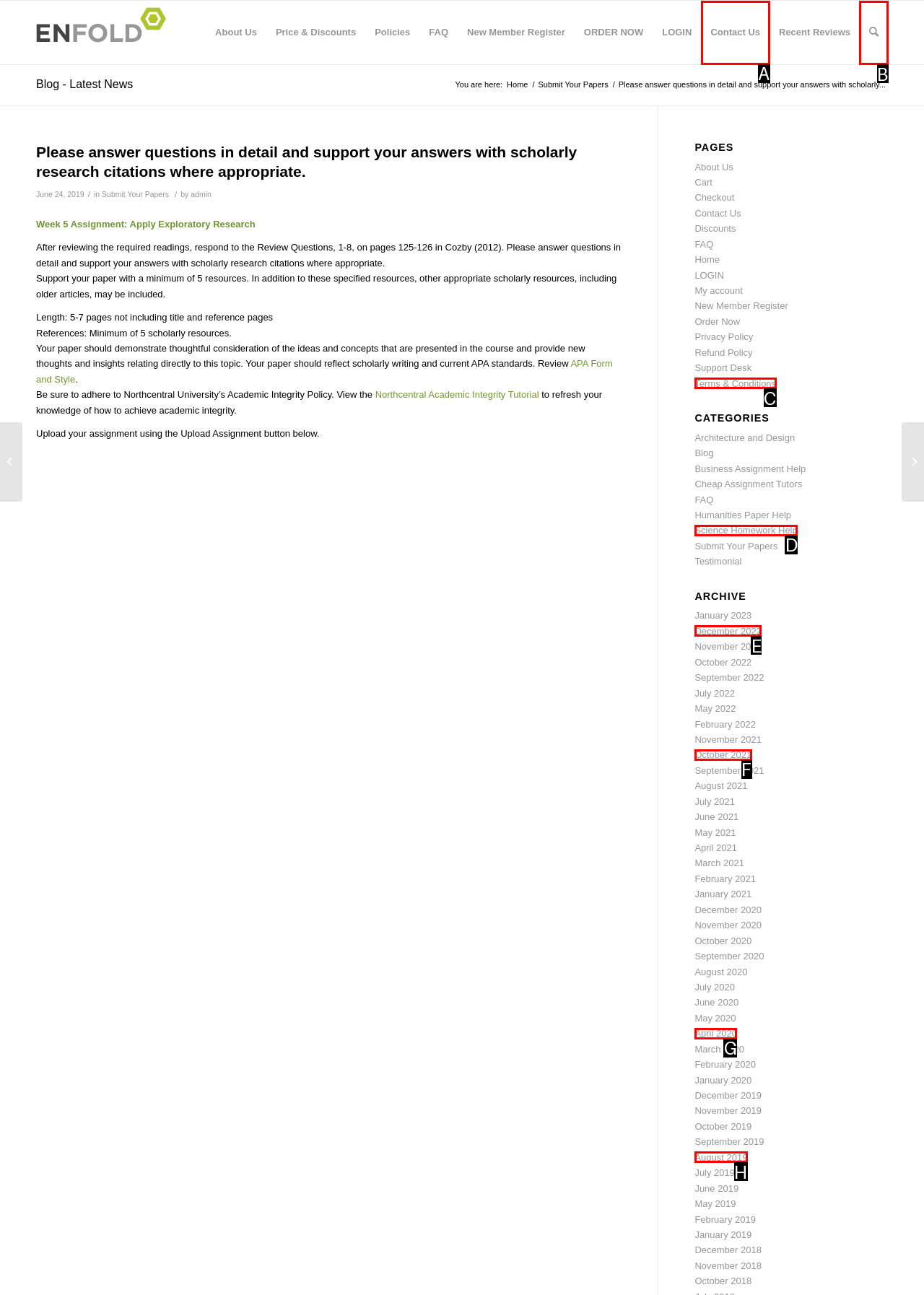Determine which option you need to click to execute the following task: Search for something. Provide your answer as a single letter.

B